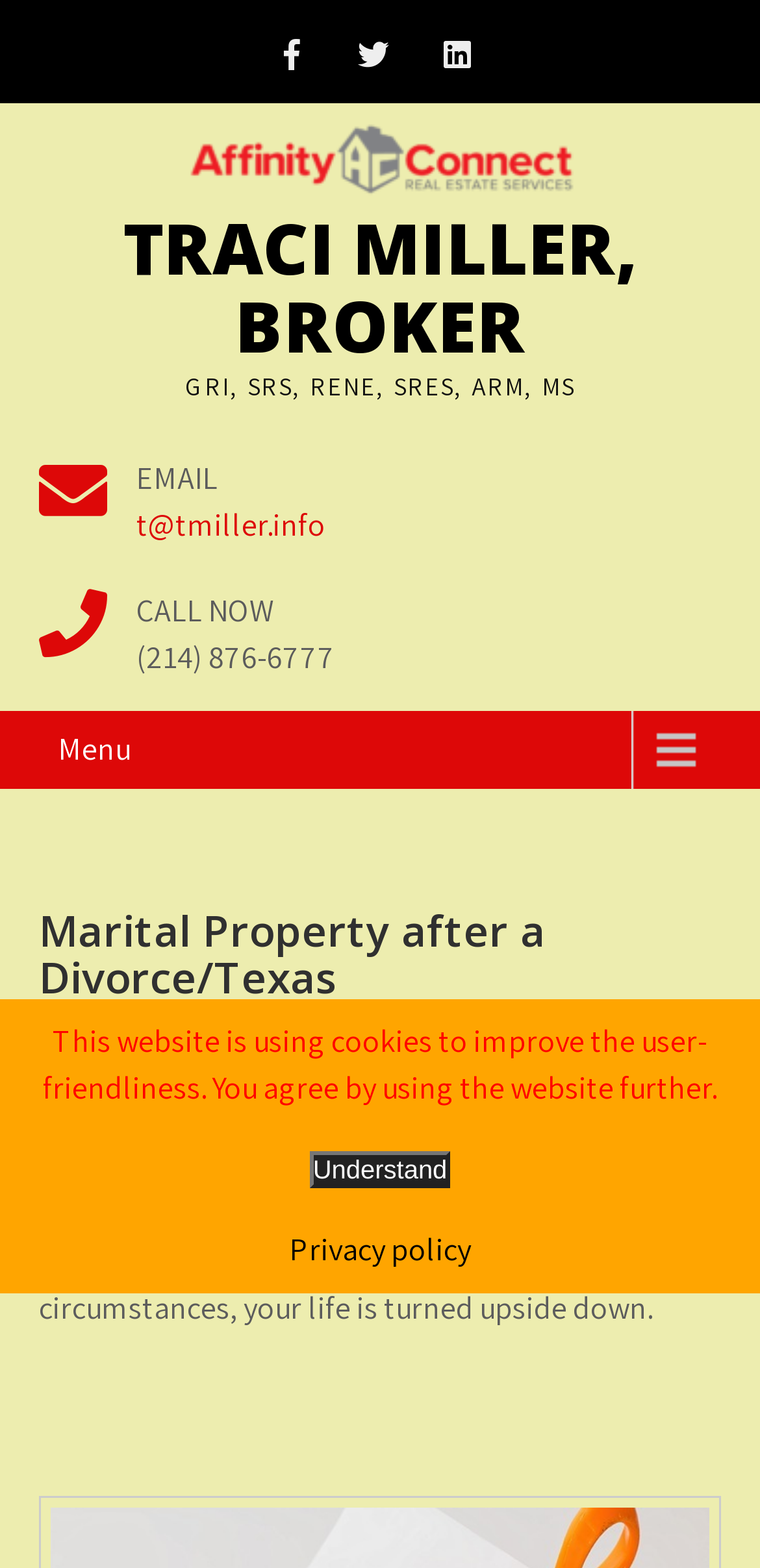Please find the bounding box coordinates in the format (top-left x, top-left y, bottom-right x, bottom-right y) for the given element description. Ensure the coordinates are floating point numbers between 0 and 1. Description: Understand

[0.407, 0.734, 0.593, 0.758]